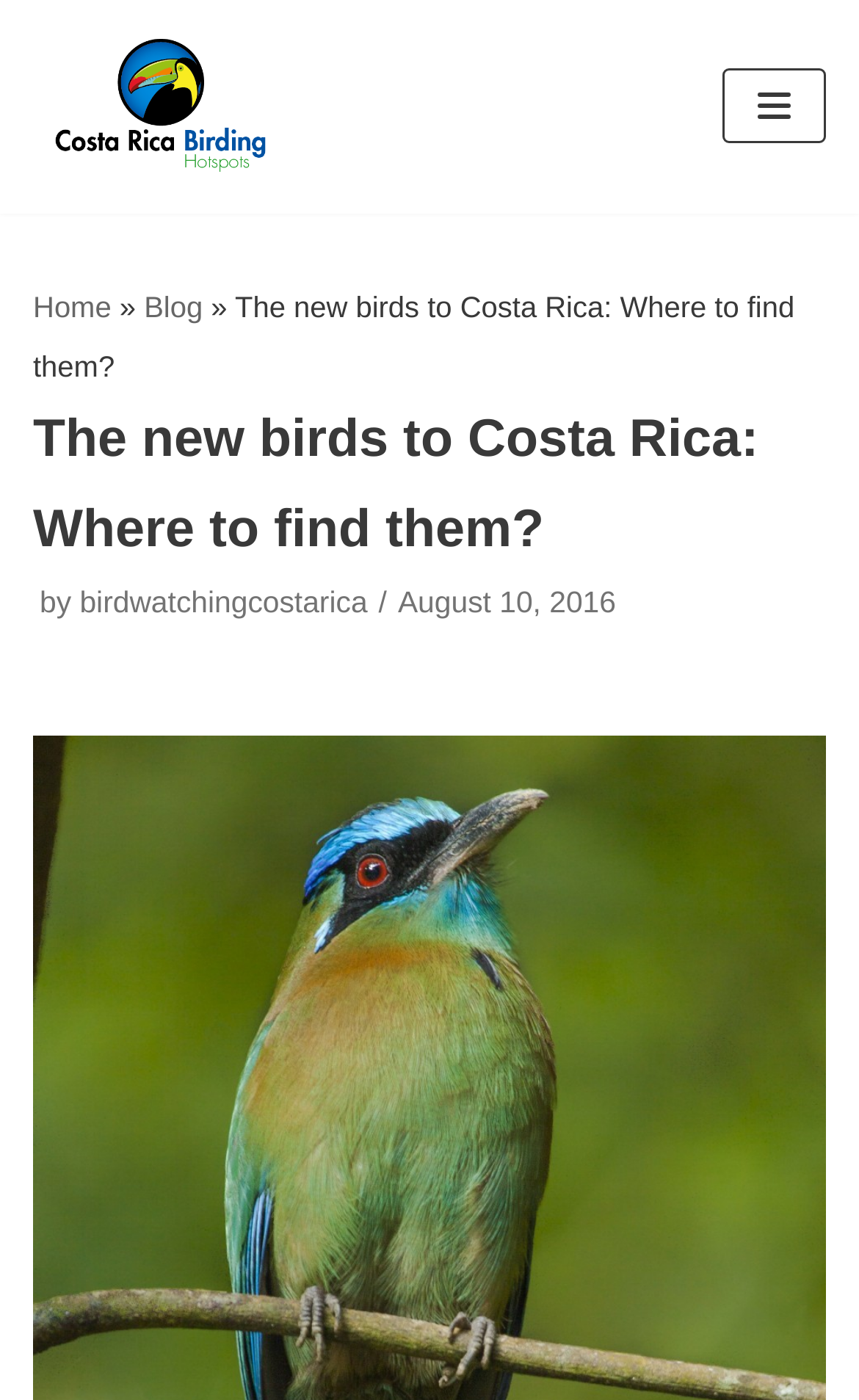Locate the UI element that matches the description Skip to content in the webpage screenshot. Return the bounding box coordinates in the format (top-left x, top-left y, bottom-right x, bottom-right y), with values ranging from 0 to 1.

[0.0, 0.0, 0.103, 0.031]